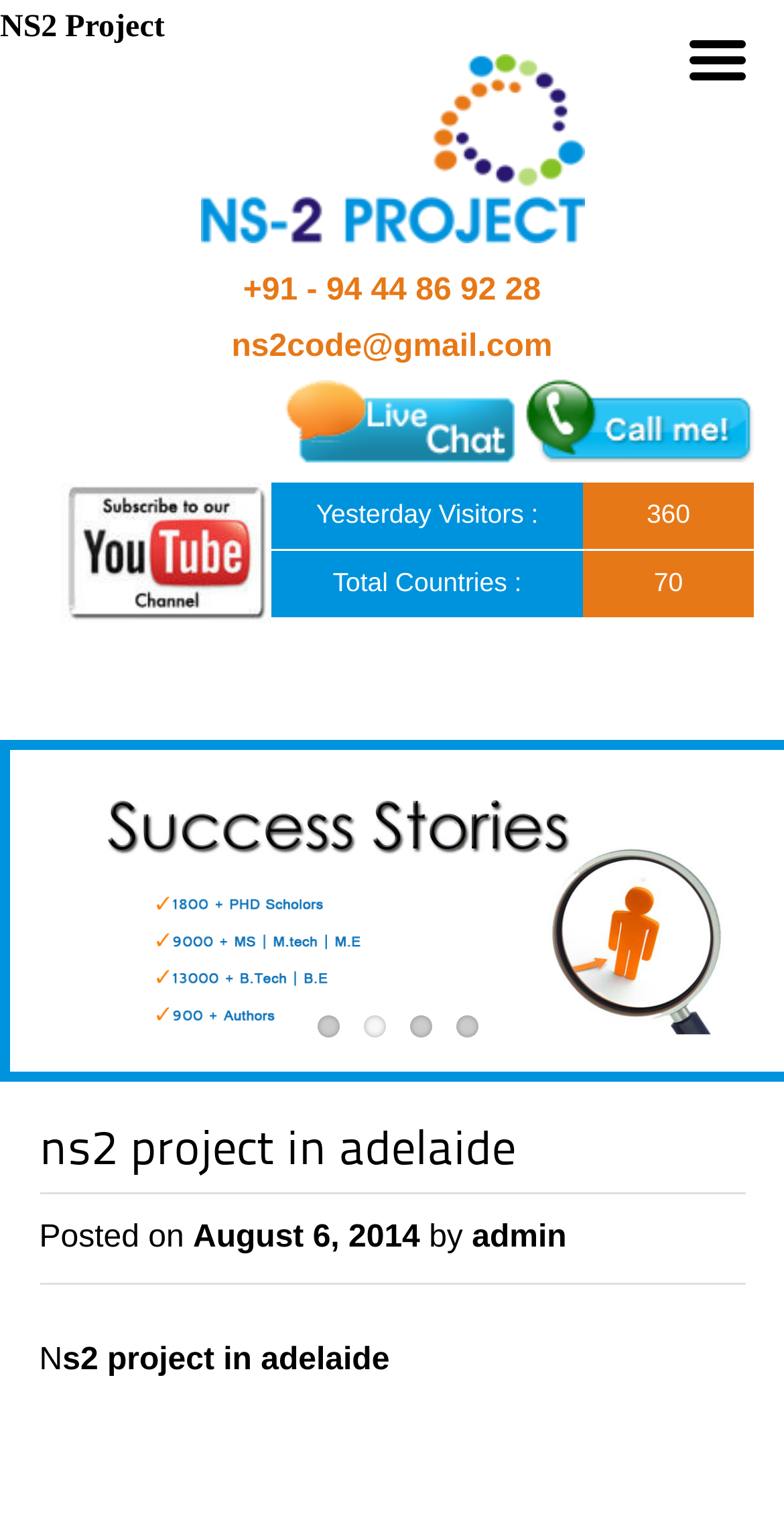Using the provided description: "parent_node: Yesterday Visitors :", find the bounding box coordinates of the corresponding UI element. The output should be four float numbers between 0 and 1, in the format [left, top, right, bottom].

[0.077, 0.394, 0.346, 0.416]